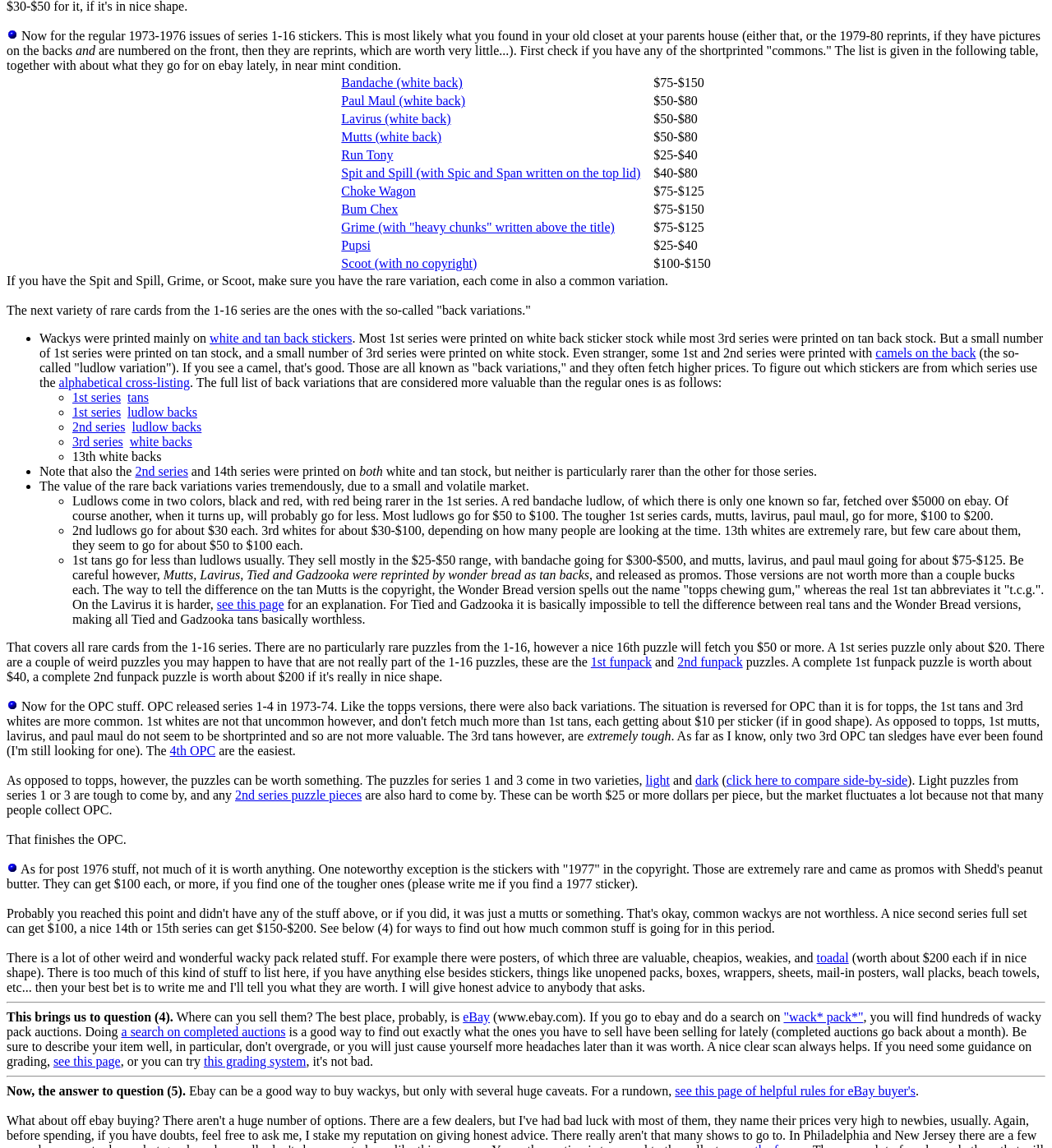Bounding box coordinates are specified in the format (top-left x, top-left y, bottom-right x, bottom-right y). All values are floating point numbers bounded between 0 and 1. Please provide the bounding box coordinate of the region this sentence describes: 2nd series

[0.069, 0.366, 0.119, 0.378]